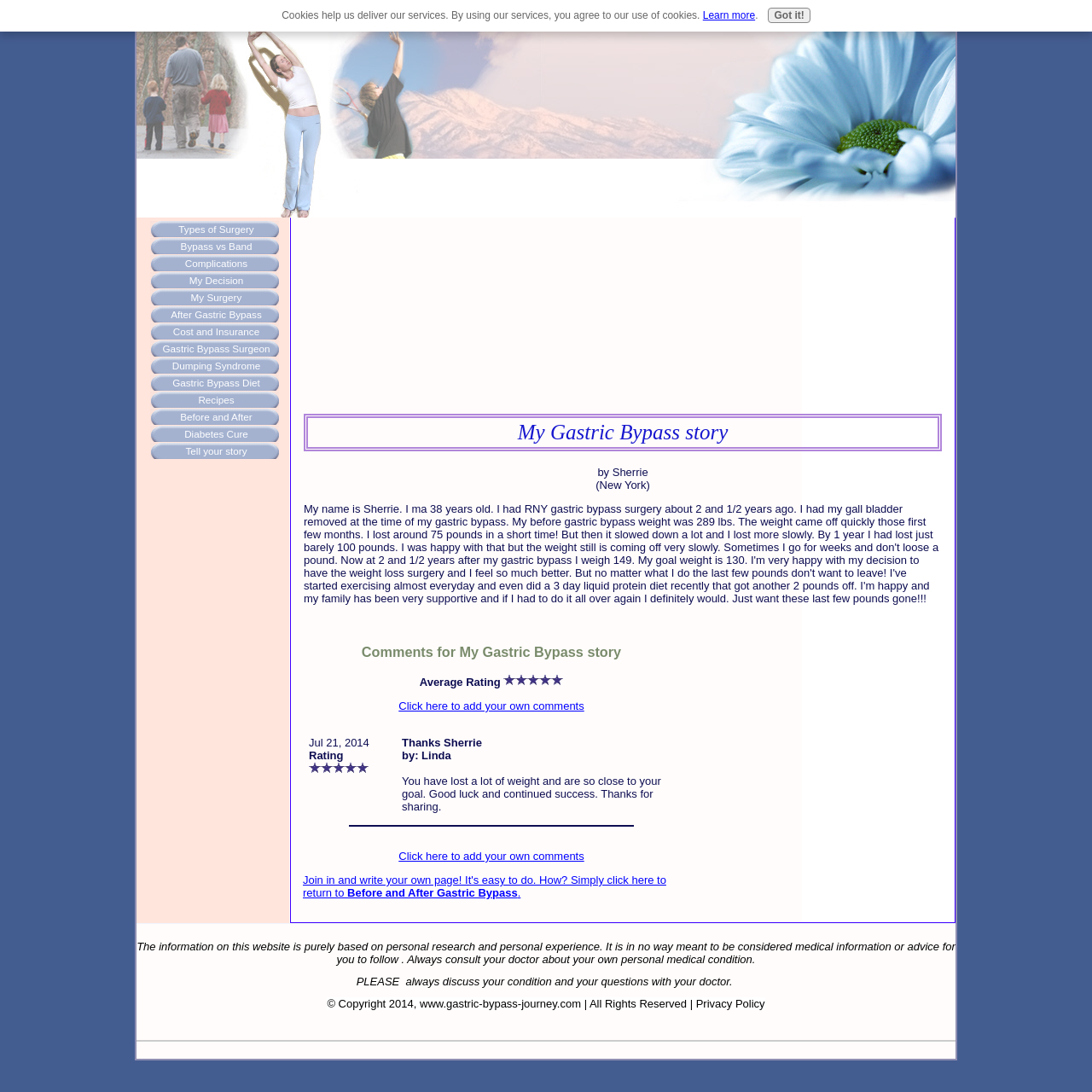Identify the bounding box coordinates for the UI element described as: "Dumping Syndrome". The coordinates should be provided as four floats between 0 and 1: [left, top, right, bottom].

[0.138, 0.327, 0.255, 0.342]